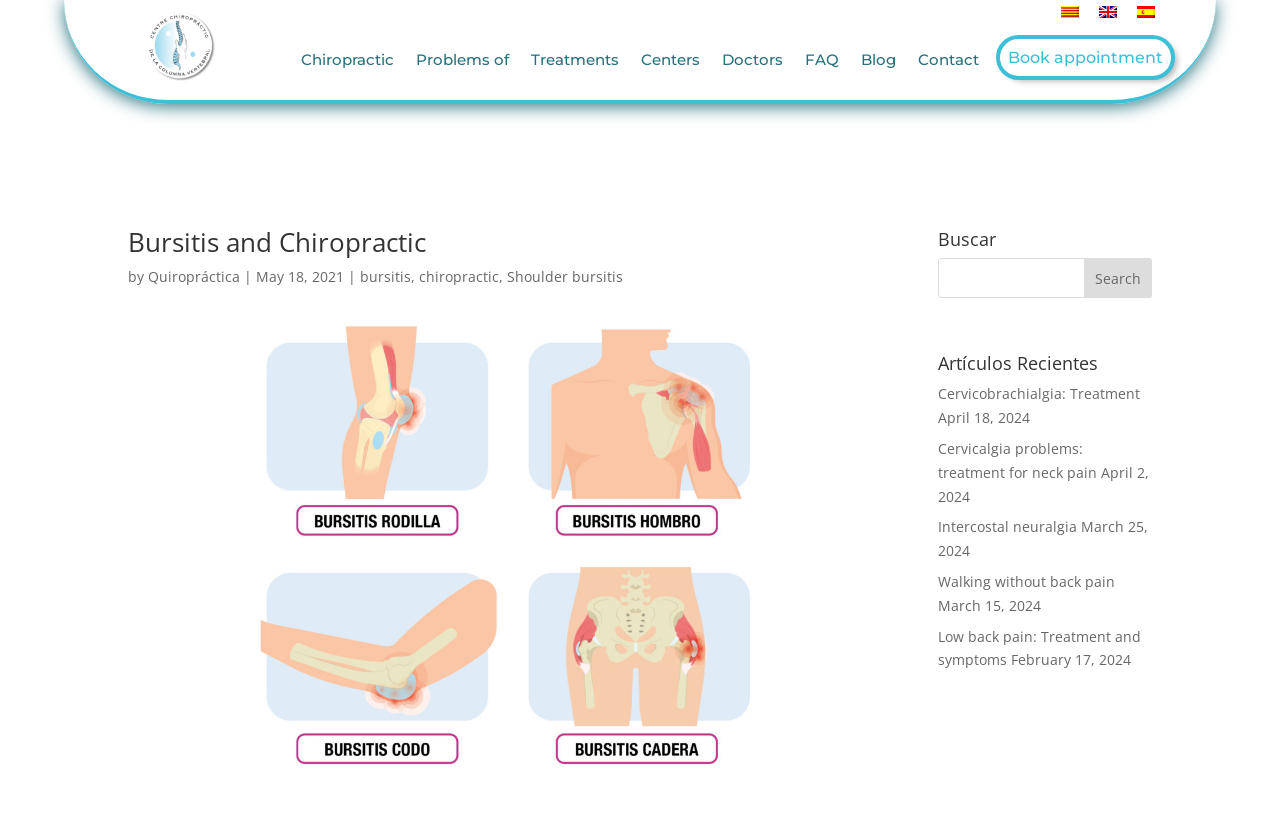Provide the text content of the webpage's main heading.

Bursitis and Chiropractic